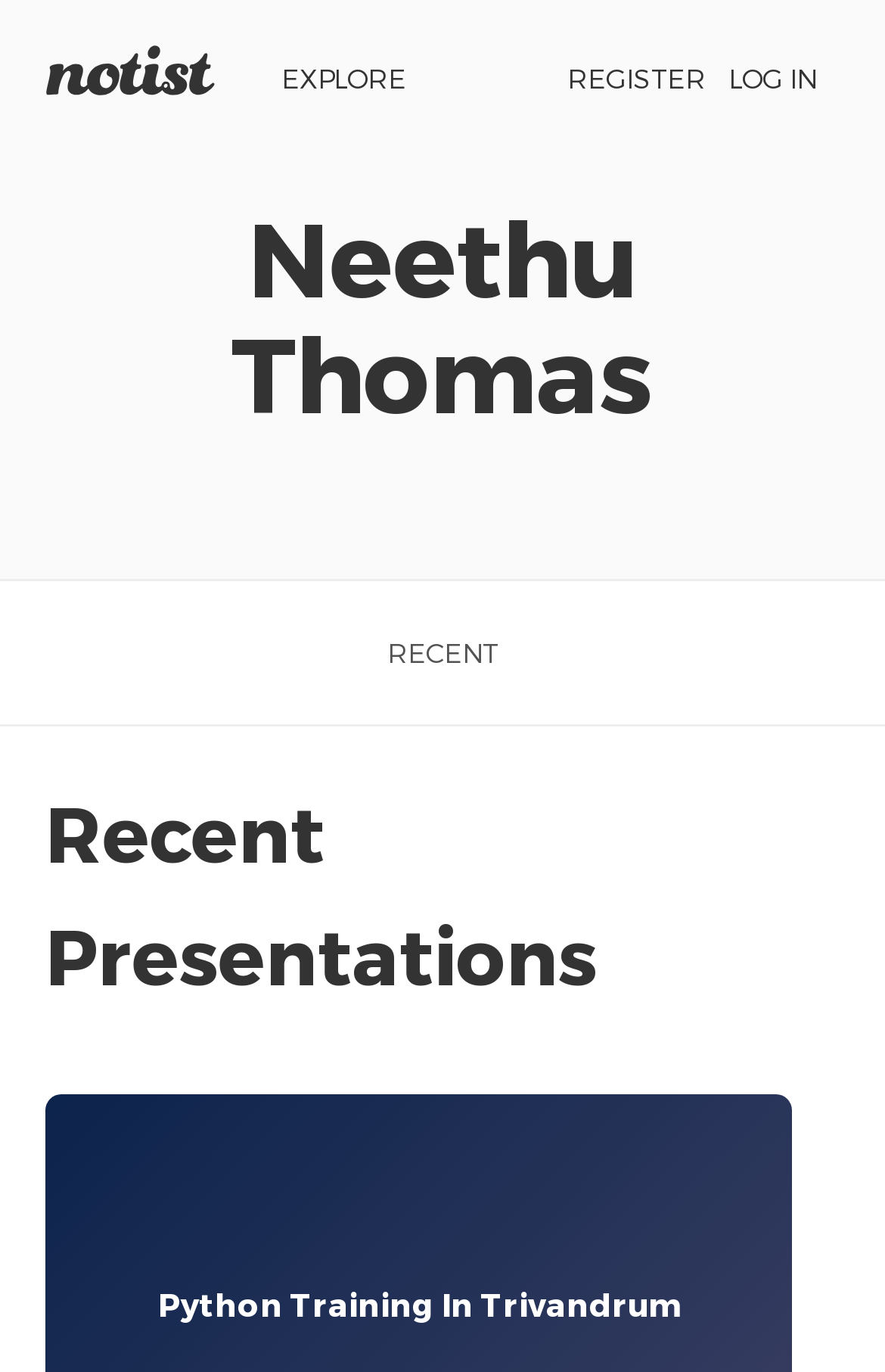What is the name of the person whose presentations are on this webpage?
Please respond to the question with as much detail as possible.

I looked at the main heading on the webpage and found the name of the person whose presentations are on this webpage, which is 'Neethu Thomas'.